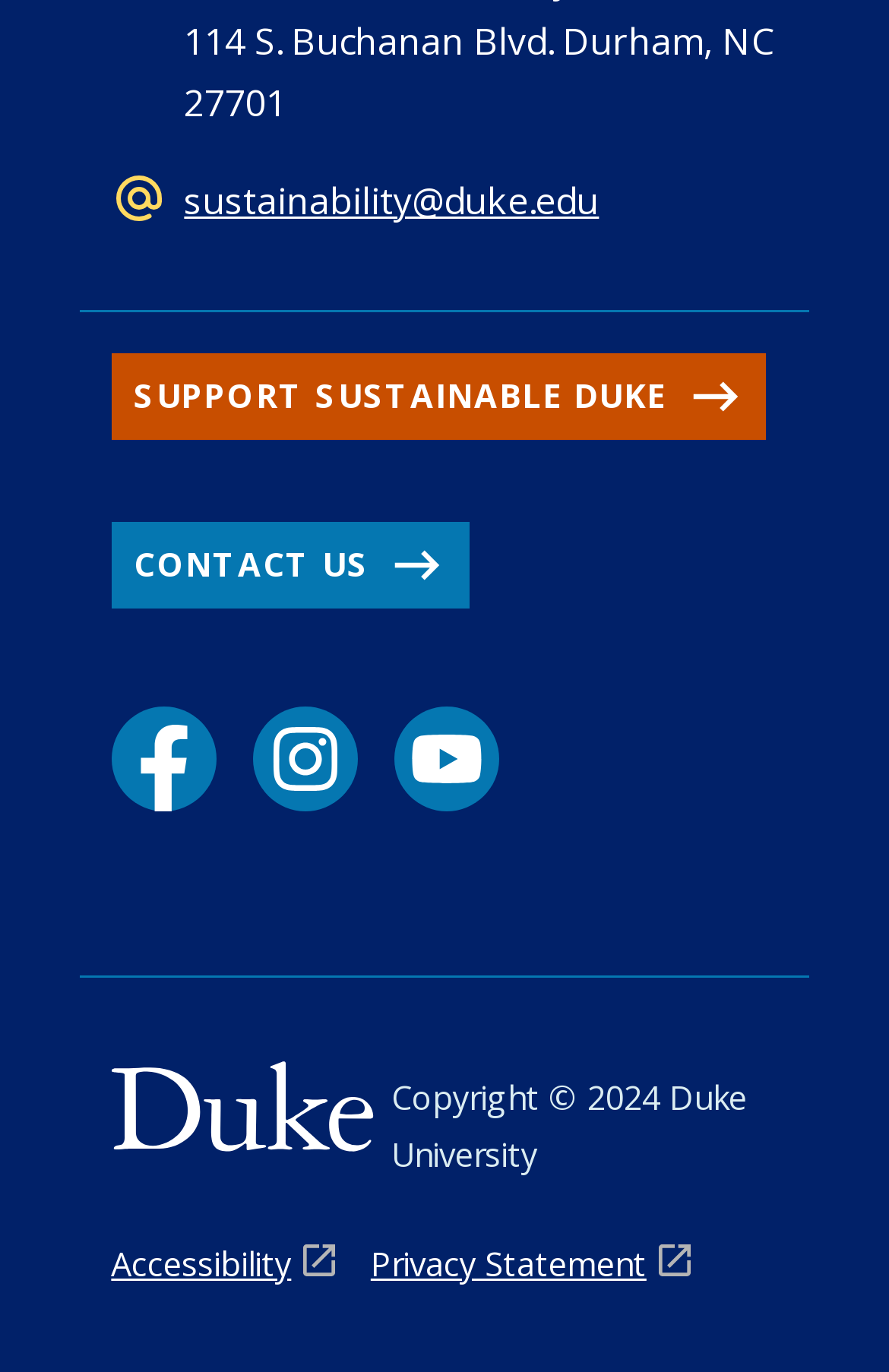Show the bounding box coordinates for the HTML element as described: "aria-label="YouTube link" title="YouTube link"".

[0.443, 0.515, 0.561, 0.592]